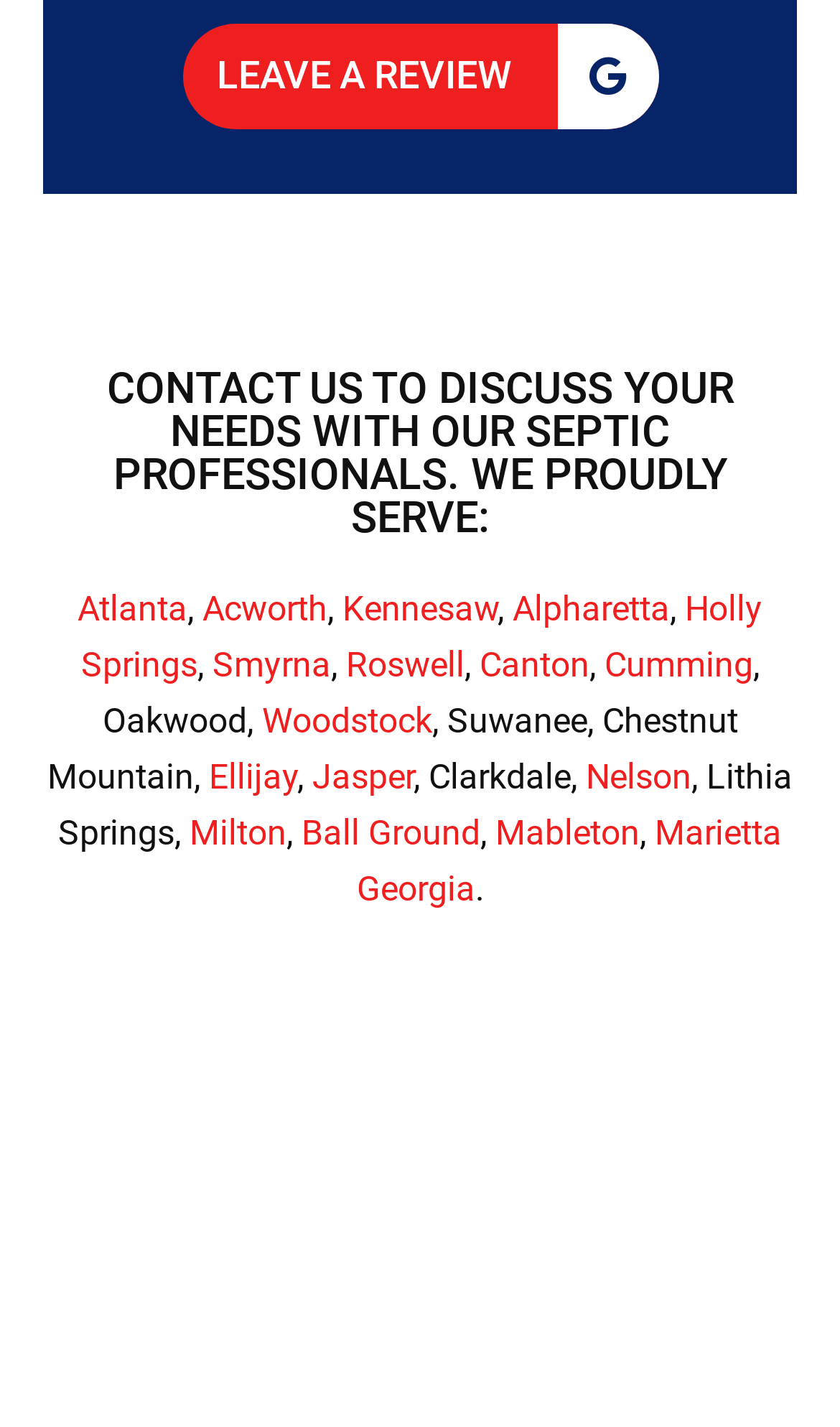Indicate the bounding box coordinates of the element that must be clicked to execute the instruction: "Know More about the company". The coordinates should be given as four float numbers between 0 and 1, i.e., [left, top, right, bottom].

None